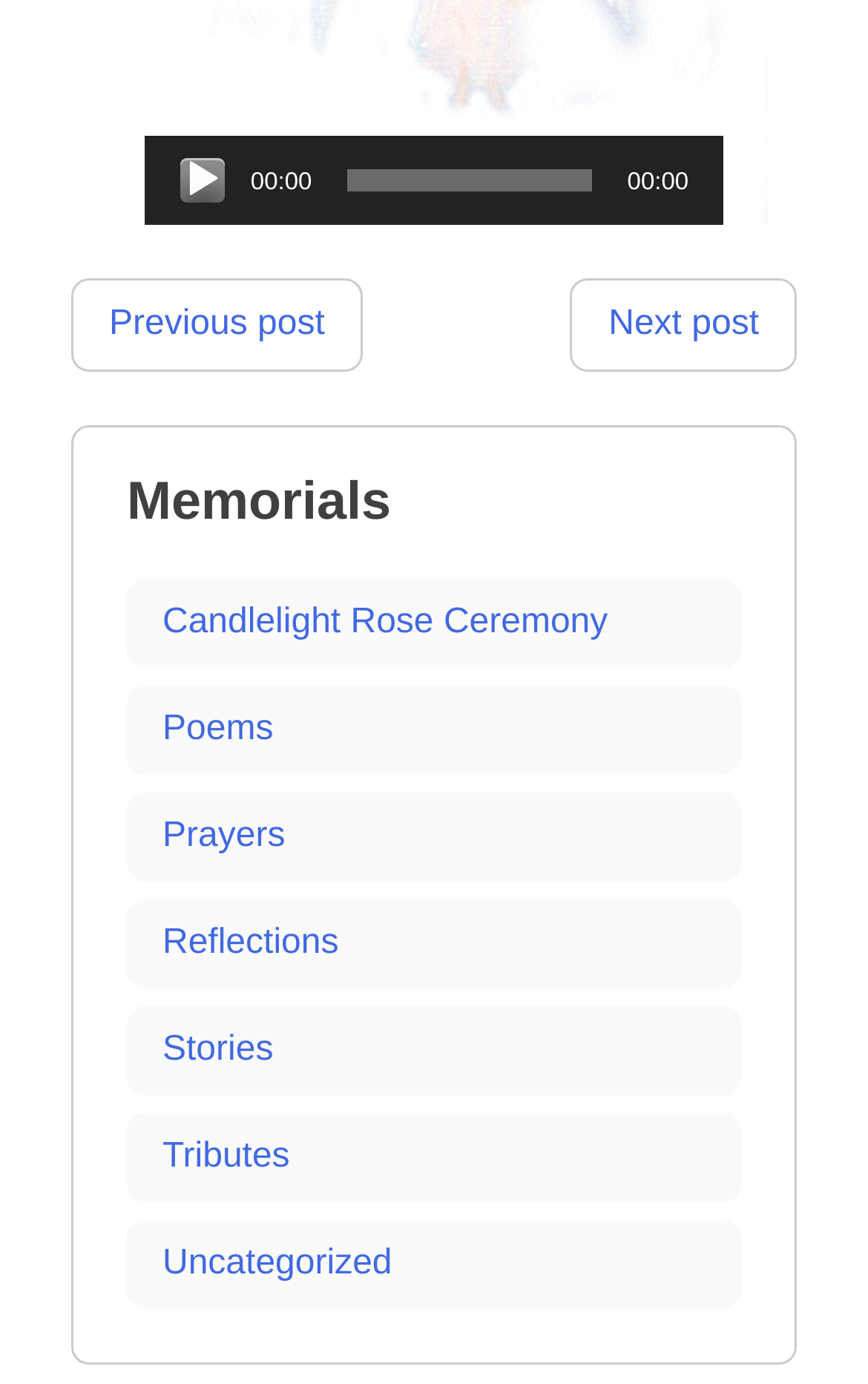Please locate the UI element described by "Uncategorized" and provide its bounding box coordinates.

None